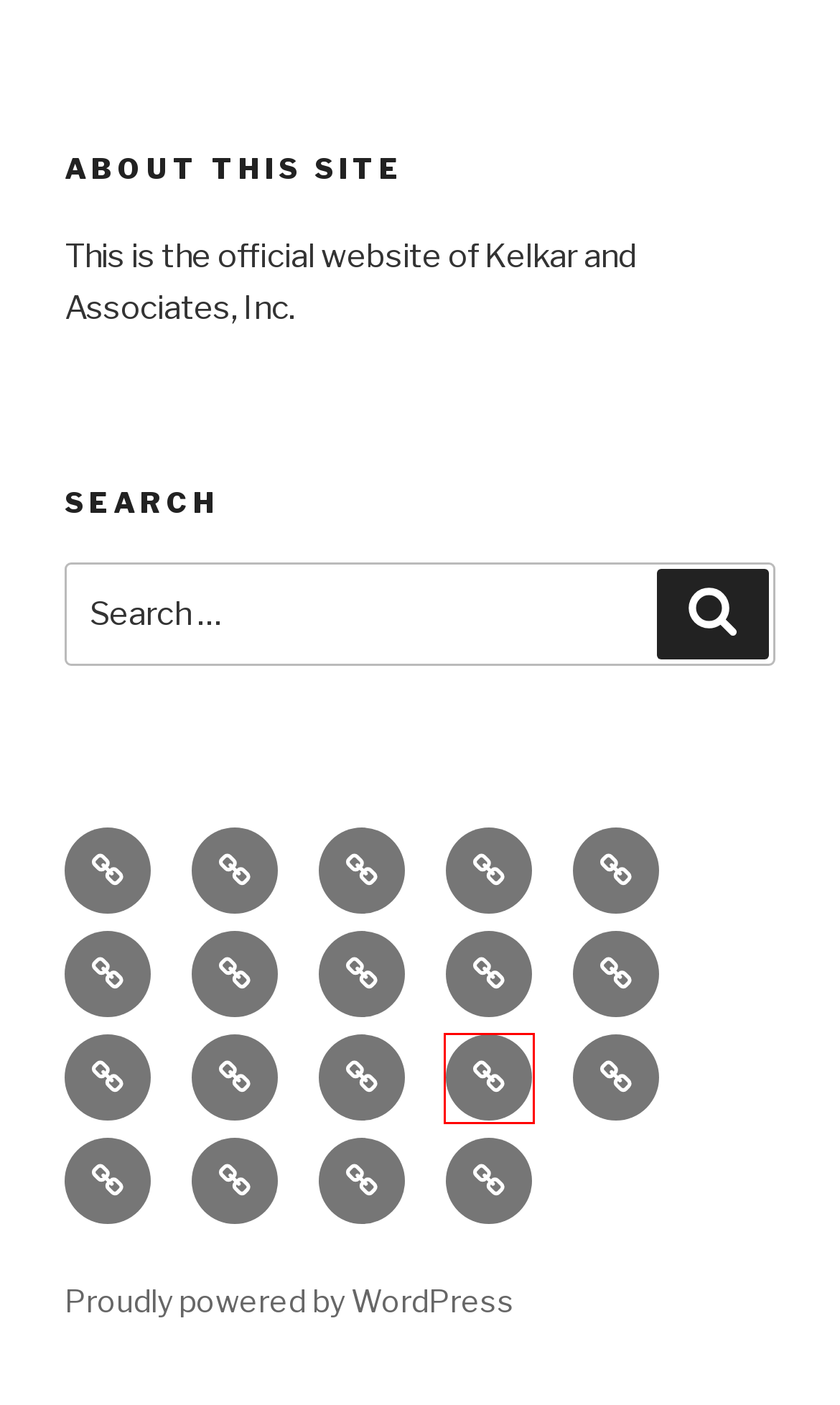Analyze the given webpage screenshot and identify the UI element within the red bounding box. Select the webpage description that best matches what you expect the new webpage to look like after clicking the element. Here are the candidates:
A. Sample Page – Kelkar and Associates, Inc.
B. Project Done – Kelkar and Associates, Inc.
C. Publications – Kelkar and Associates, Inc.
D. Software – Kelkar and Associates, Inc.
E. Training – Kelkar and Associates, Inc.
F. Clients – Kelkar and Associates, Inc.
G. Contact – Kelkar and Associates, Inc.
H. Our Service – Kelkar and Associates, Inc.

B